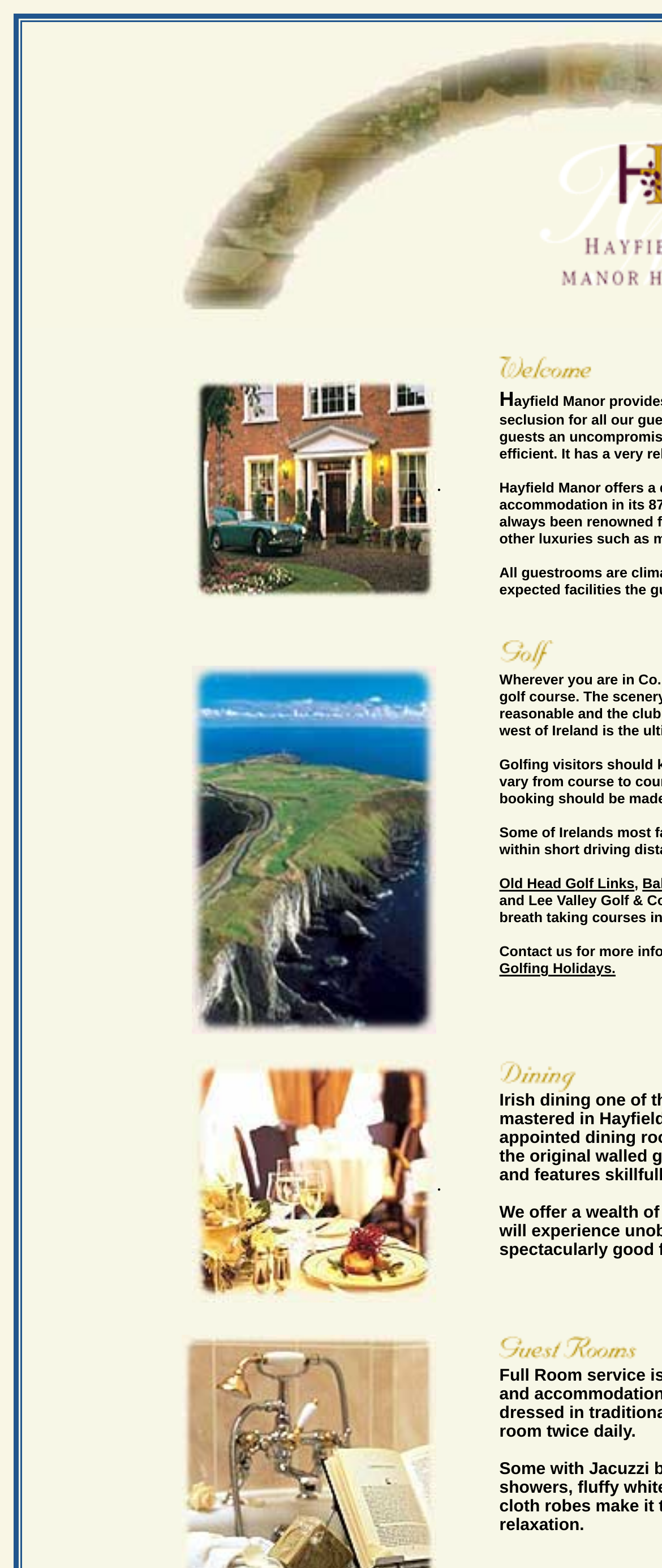What is the atmosphere or state mentioned at the end of the webpage?
Please respond to the question thoroughly and include all relevant details.

The last text element on the webpage mentions 'relaxation', which suggests that the atmosphere or state being promoted is one of relaxation, likely in relation to the hotel's amenities or services.